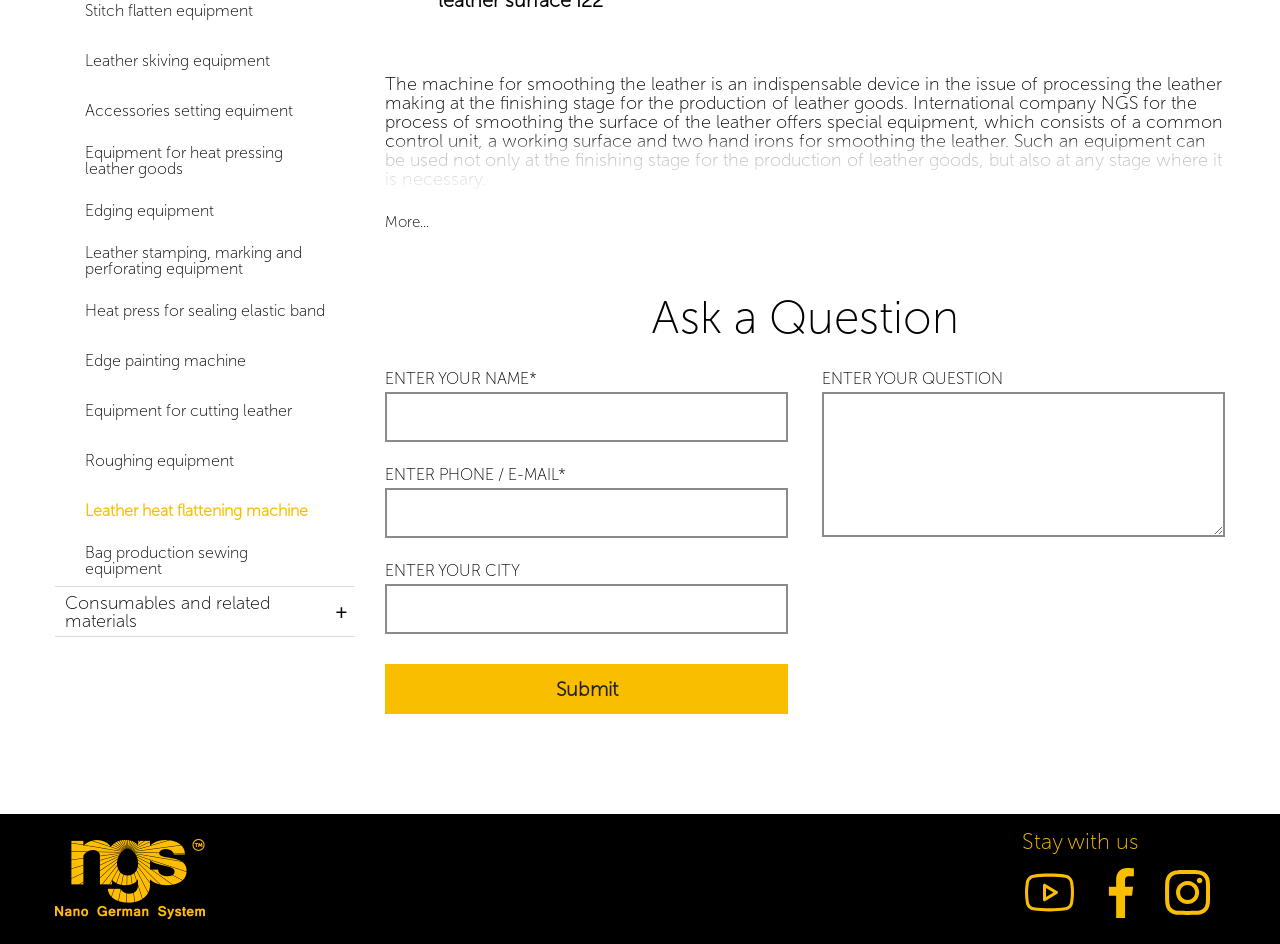Find the bounding box coordinates for the element described here: "Leather heat flattening machine".

[0.066, 0.515, 0.256, 0.568]